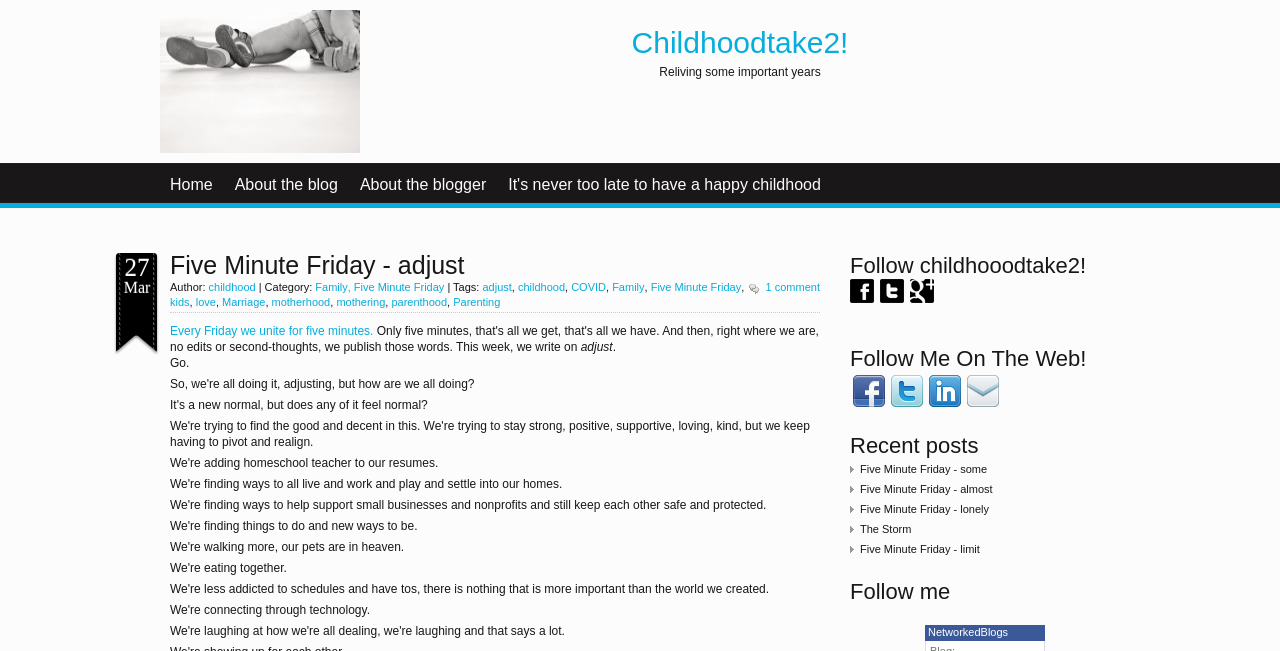Using the provided element description, identify the bounding box coordinates as (top-left x, top-left y, bottom-right x, bottom-right y). Ensure all values are between 0 and 1. Description: Five Minute Friday - some

[0.672, 0.712, 0.771, 0.73]